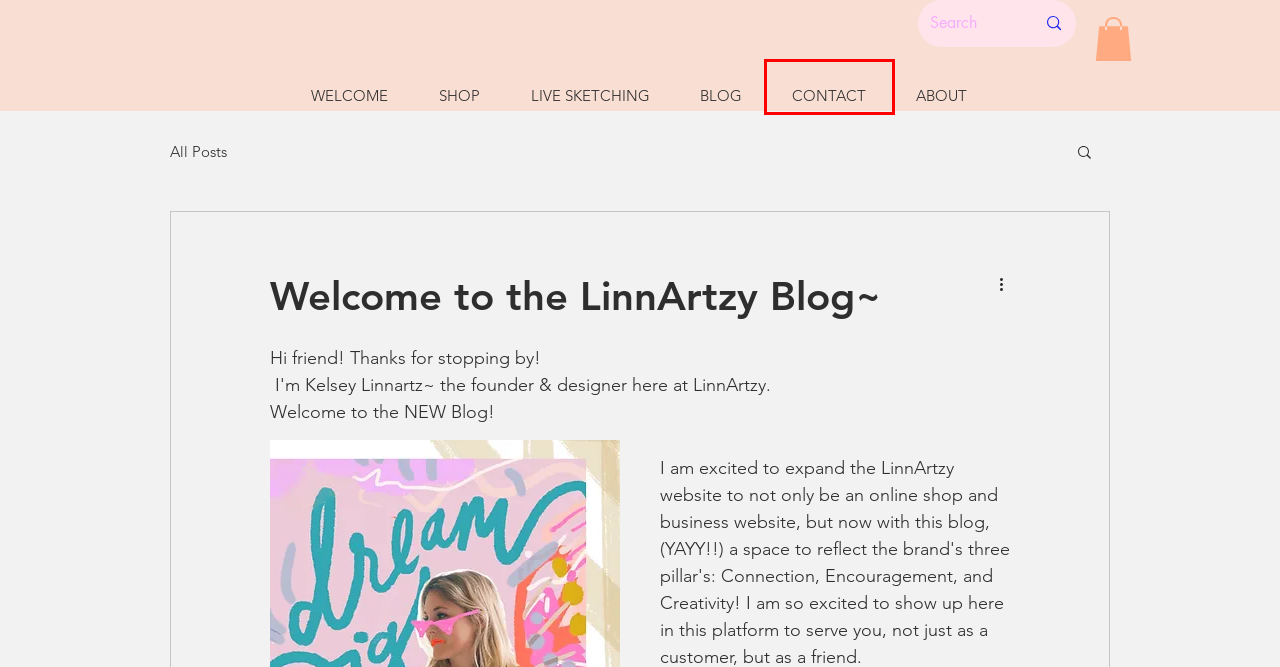You have a screenshot of a webpage where a red bounding box highlights a specific UI element. Identify the description that best matches the resulting webpage after the highlighted element is clicked. The choices are:
A. SHOP | LinnArtzy
B. Event Vendor Recs: Klein Design Embroidery
C. Customizing Gifts at STAUD for Mother's Day -LinnArtzy NYC Artist
D. LIVE SKETCHING | LinnArtzy
E. WELCOME | LinnArtzy
F. ABOUT | LinnArtzy
G. BLOG | LinnArtzy
H. CONTACT | LinnArtzy

H